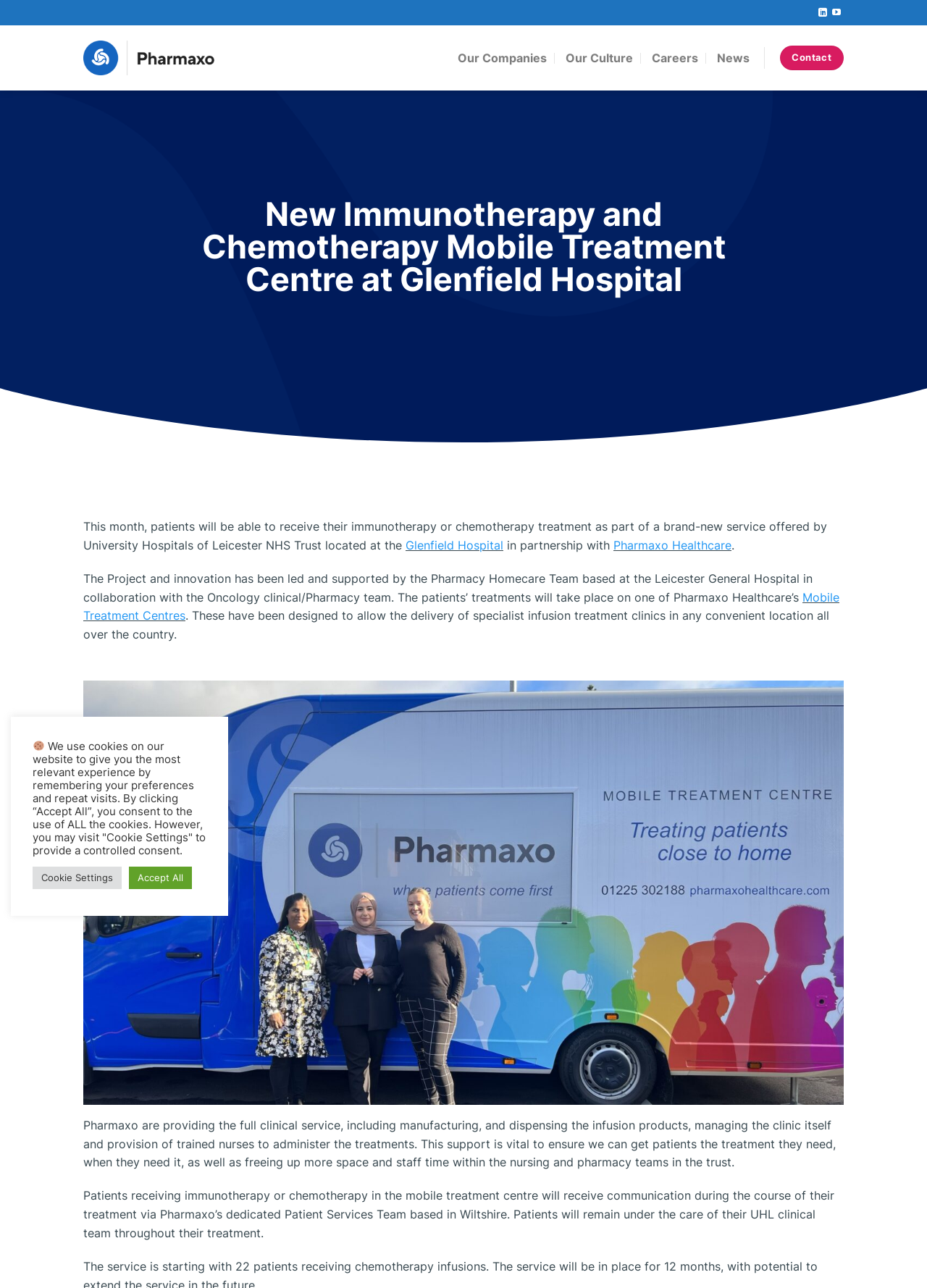Determine the bounding box coordinates of the clickable element necessary to fulfill the instruction: "Learn about Mobile Treatment Centres". Provide the coordinates as four float numbers within the 0 to 1 range, i.e., [left, top, right, bottom].

[0.09, 0.458, 0.905, 0.484]